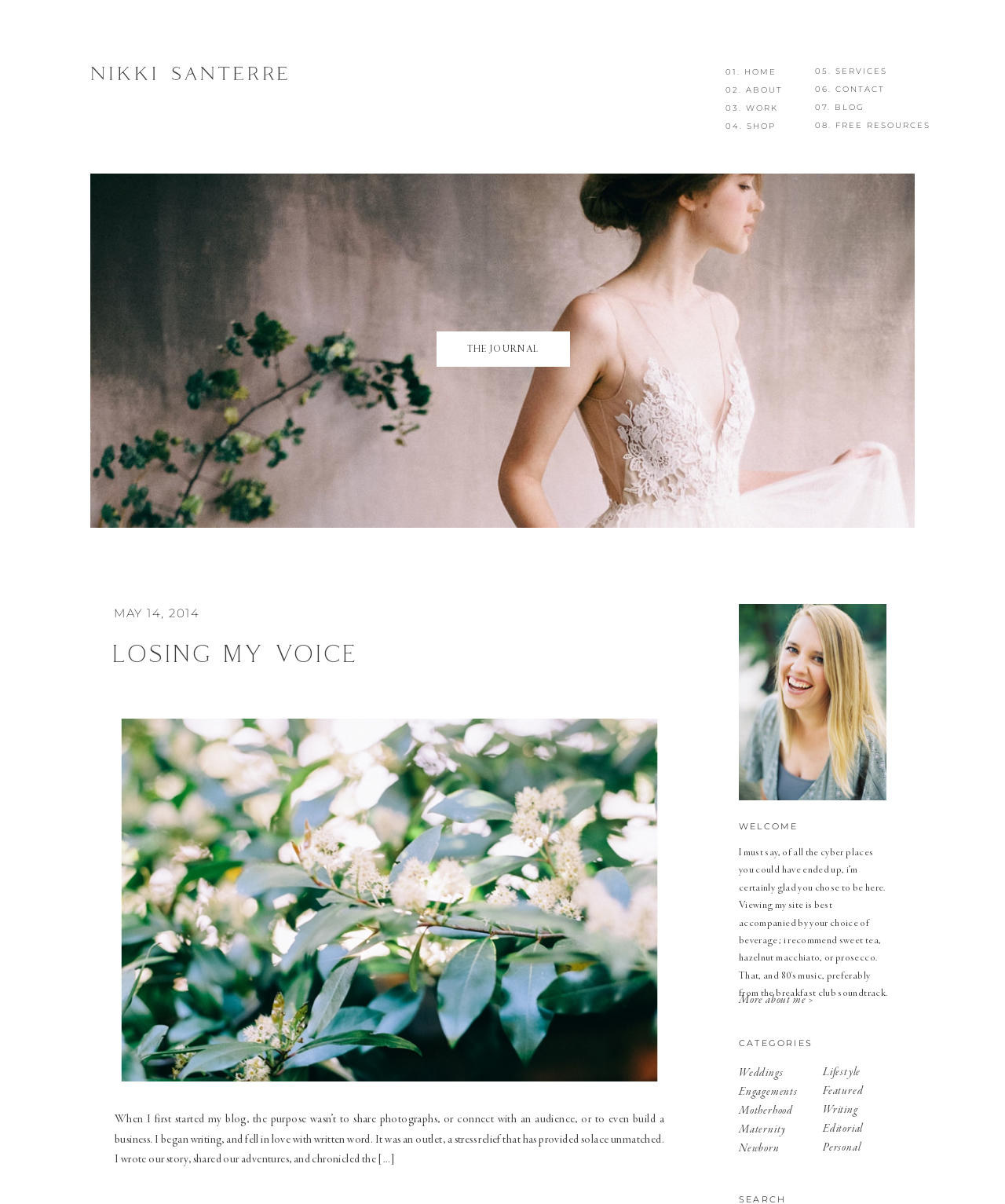How many main categories are listed?
Refer to the image and respond with a one-word or short-phrase answer.

6